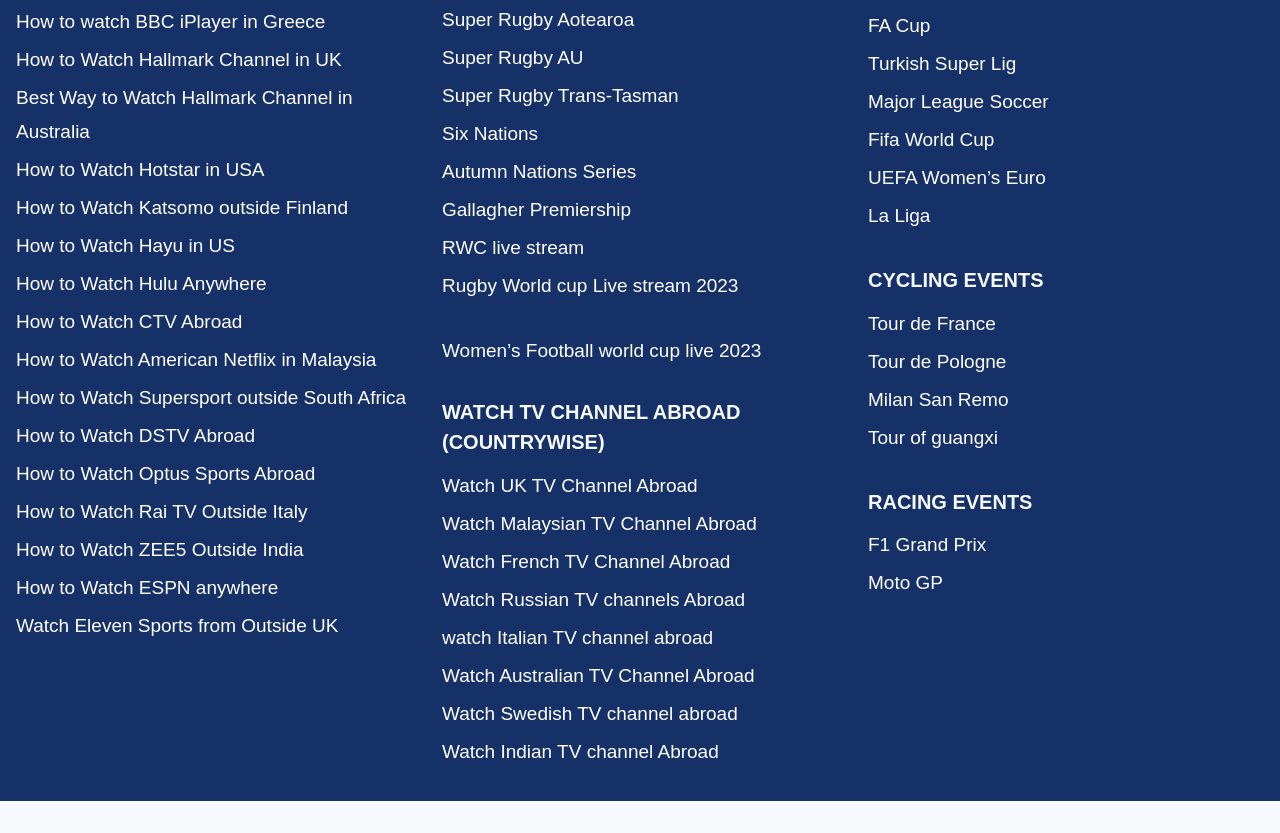Is there a section on the webpage dedicated to cycling events?
Please elaborate on the answer to the question with detailed information.

I can see a heading on the webpage that says 'CYCLING EVENTS', which suggests that there is a section dedicated to cycling events, with links to specific events such as the Tour de France.